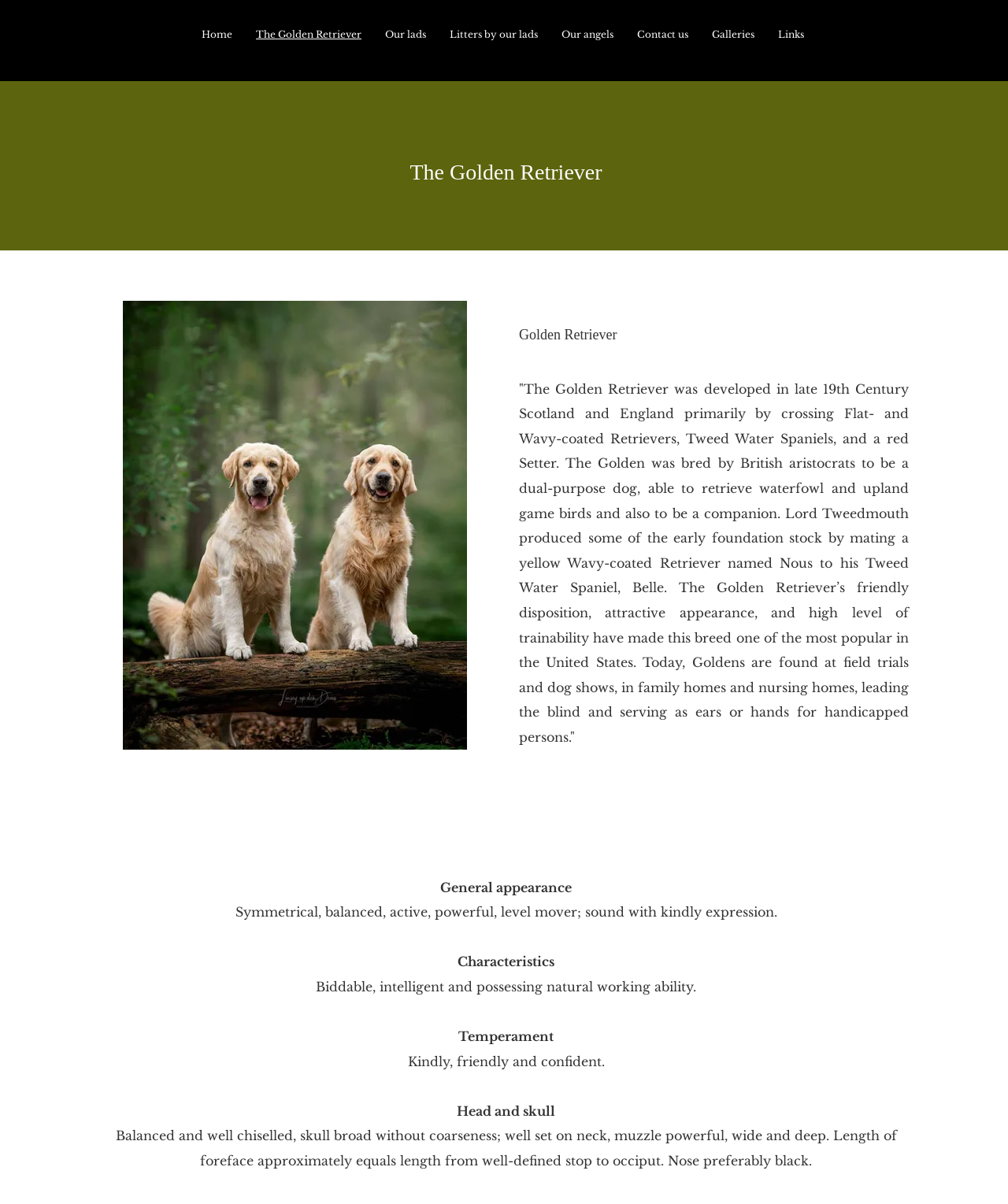Pinpoint the bounding box coordinates of the clickable area needed to execute the instruction: "View the image of the Golden Retriever". The coordinates should be specified as four float numbers between 0 and 1, i.e., [left, top, right, bottom].

[0.122, 0.25, 0.463, 0.623]